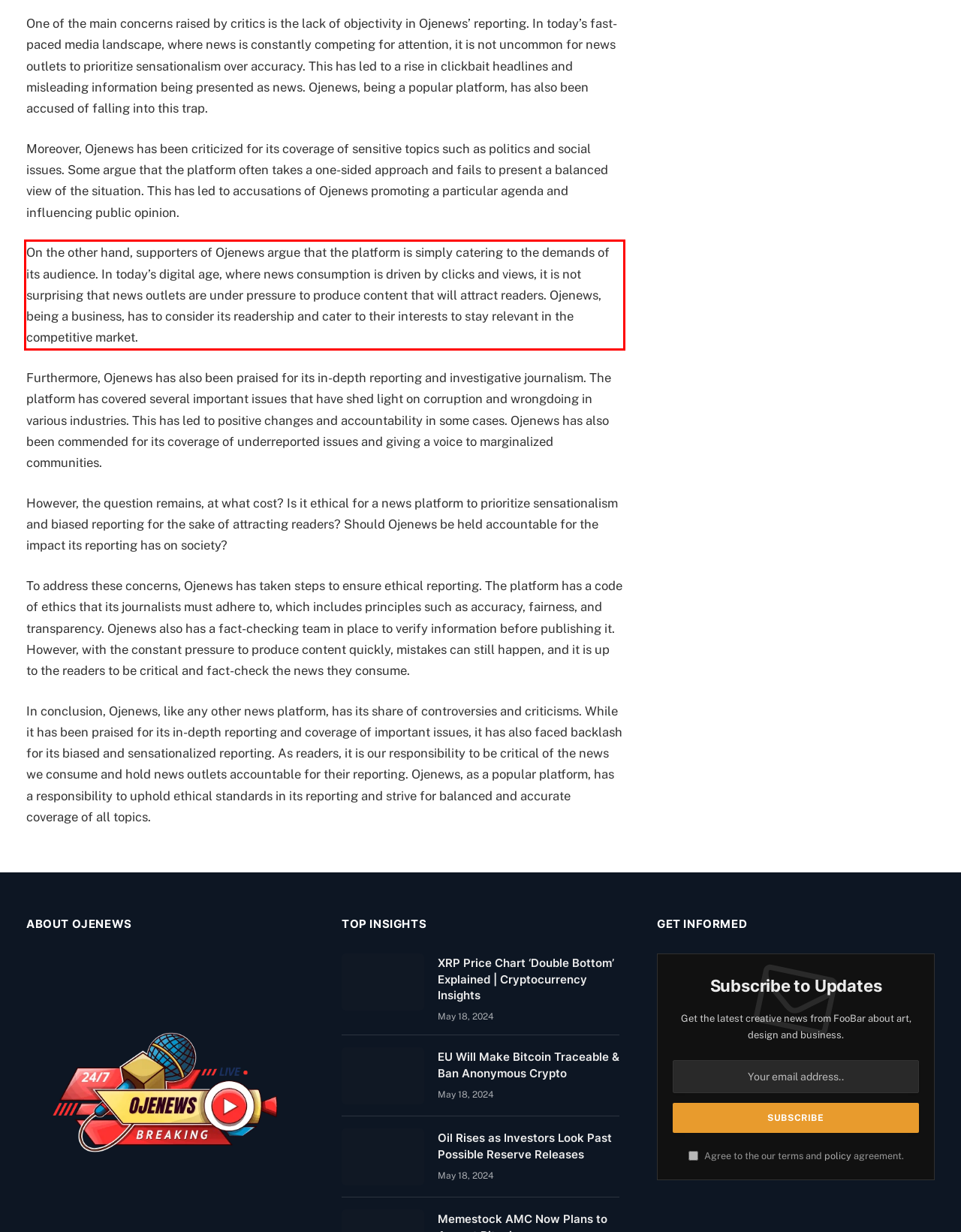Please examine the screenshot of the webpage and read the text present within the red rectangle bounding box.

On the other hand, supporters of Ojenews argue that the platform is simply catering to the demands of its audience. In today’s digital age, where news consumption is driven by clicks and views, it is not surprising that news outlets are under pressure to produce content that will attract readers. Ojenews, being a business, has to consider its readership and cater to their interests to stay relevant in the competitive market.